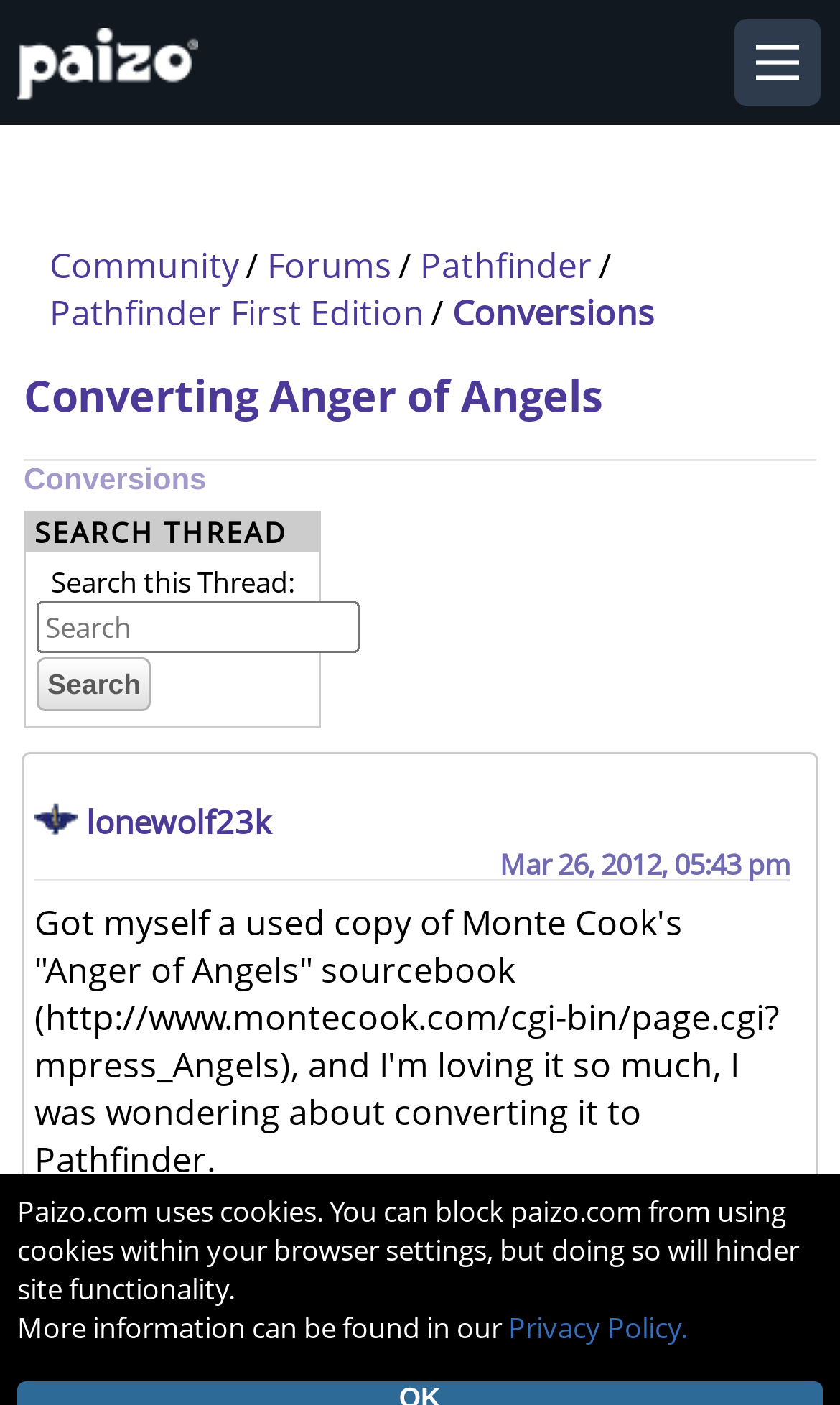Locate the UI element described by name="Email" placeholder="Email Address" in the provided webpage screenshot. Return the bounding box coordinates in the format (top-left x, top-left y, bottom-right x, bottom-right y), ensuring all values are between 0 and 1.

None